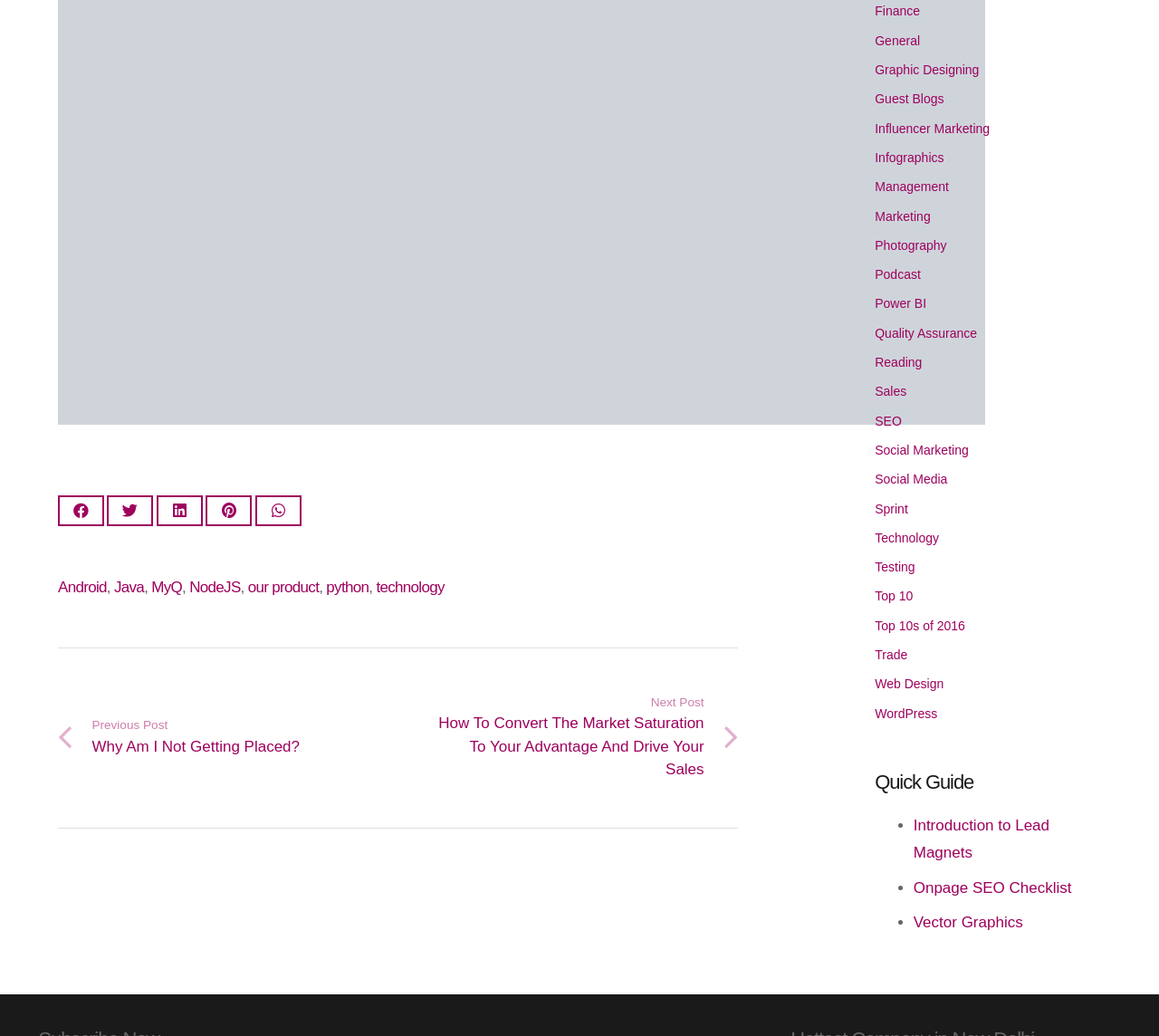Please identify the bounding box coordinates of the region to click in order to complete the given instruction: "Click on 'July 2023'". The coordinates should be four float numbers between 0 and 1, i.e., [left, top, right, bottom].

None